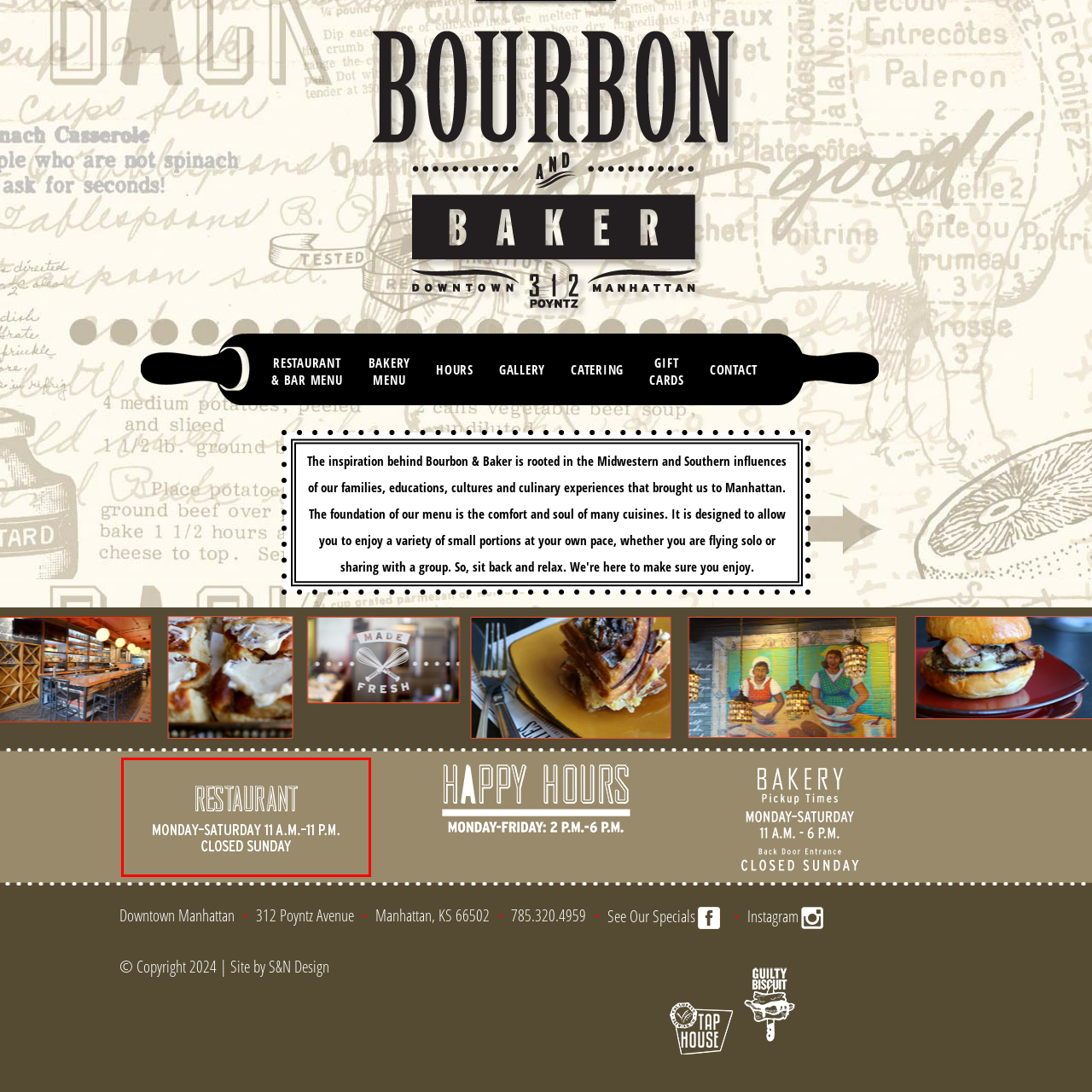What day is the restaurant closed?
Pay attention to the part of the image enclosed by the red bounding box and respond to the question in detail.

The image clearly states that the restaurant is closed on Sundays, providing a clear indication of its day off.